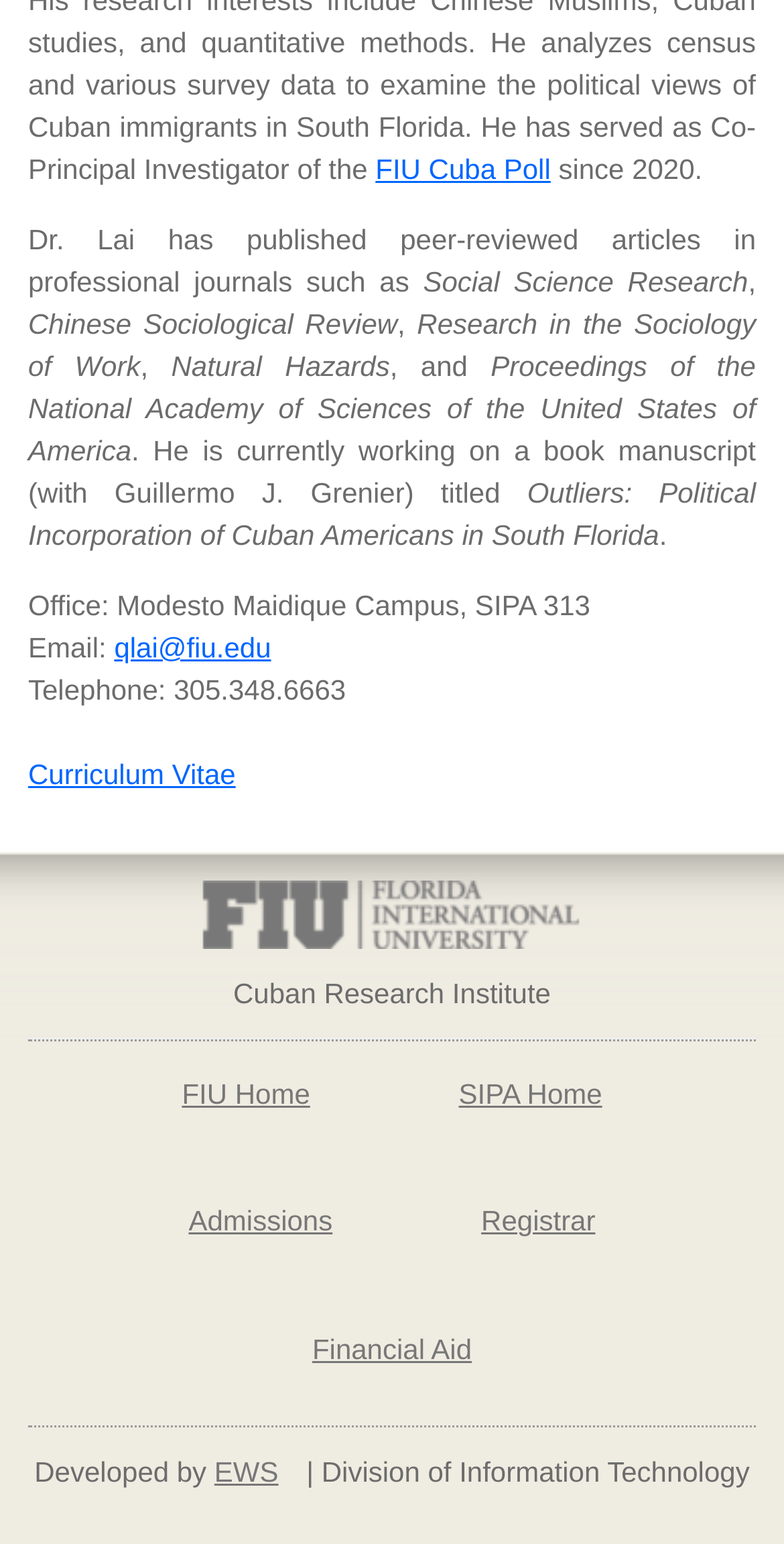Please identify the bounding box coordinates for the region that you need to click to follow this instruction: "visit FIU Cuba Poll".

[0.479, 0.099, 0.702, 0.12]